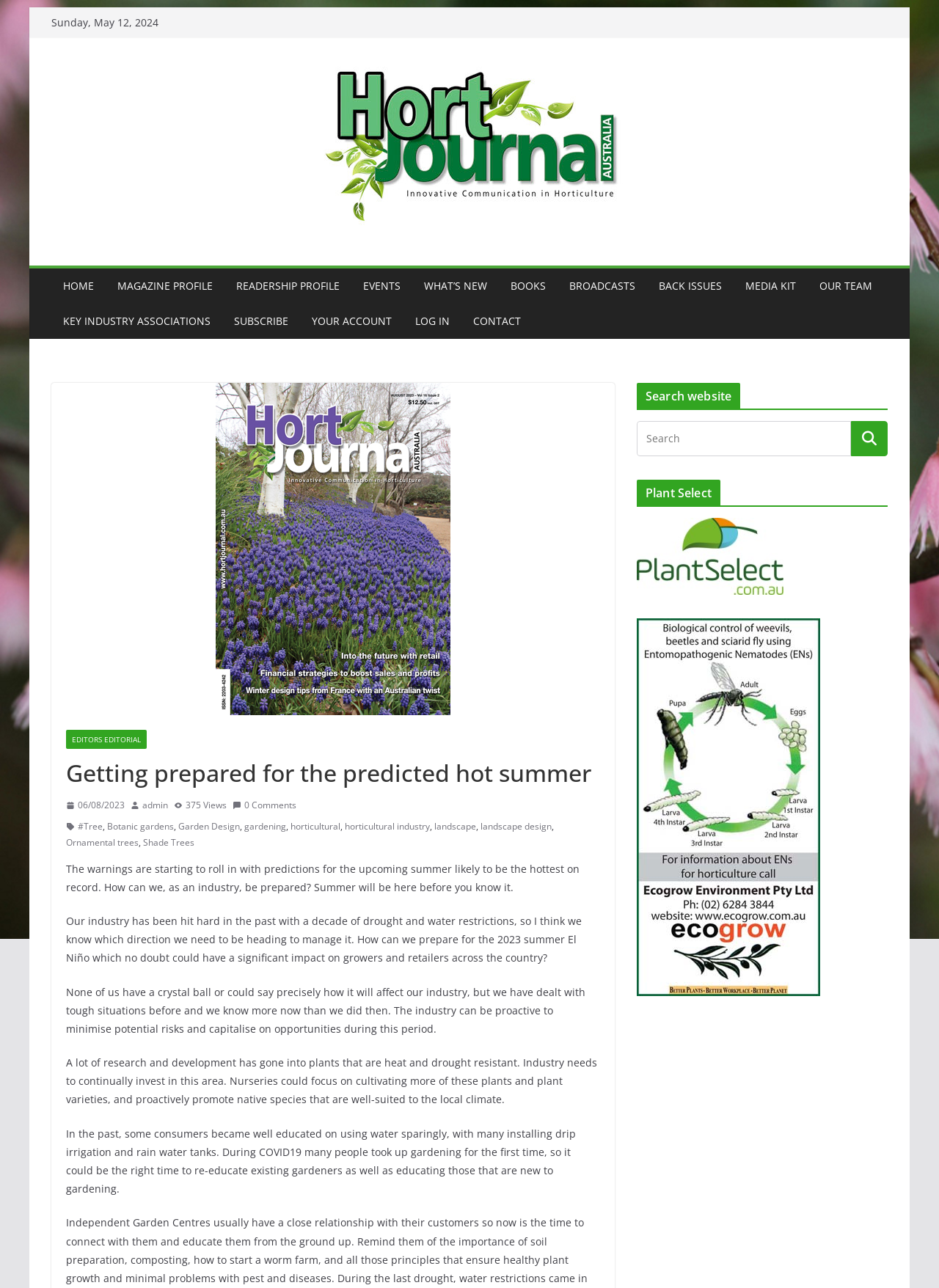How many links are in the main navigation menu?
Look at the image and provide a detailed response to the question.

I counted the number of links in the main navigation menu by looking at the links starting from 'HOME' to 'KEY INDUSTRY ASSOCIATIONS'. There are 12 links in total.